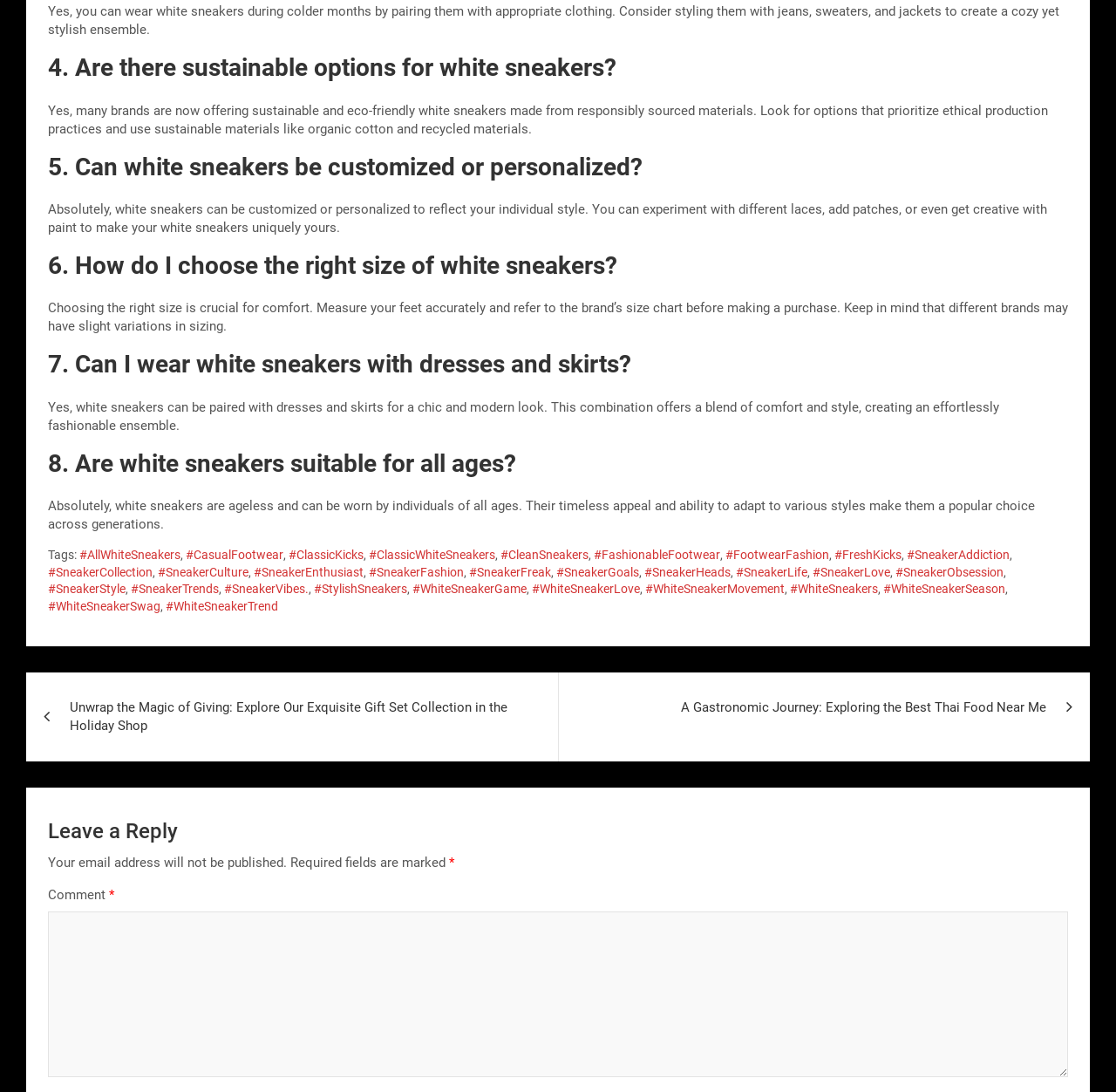Please mark the bounding box coordinates of the area that should be clicked to carry out the instruction: "Read the article about Unwrap the Magic of Giving: Explore Our Exquisite Gift Set Collection in the Holiday Shop".

[0.023, 0.616, 0.5, 0.697]